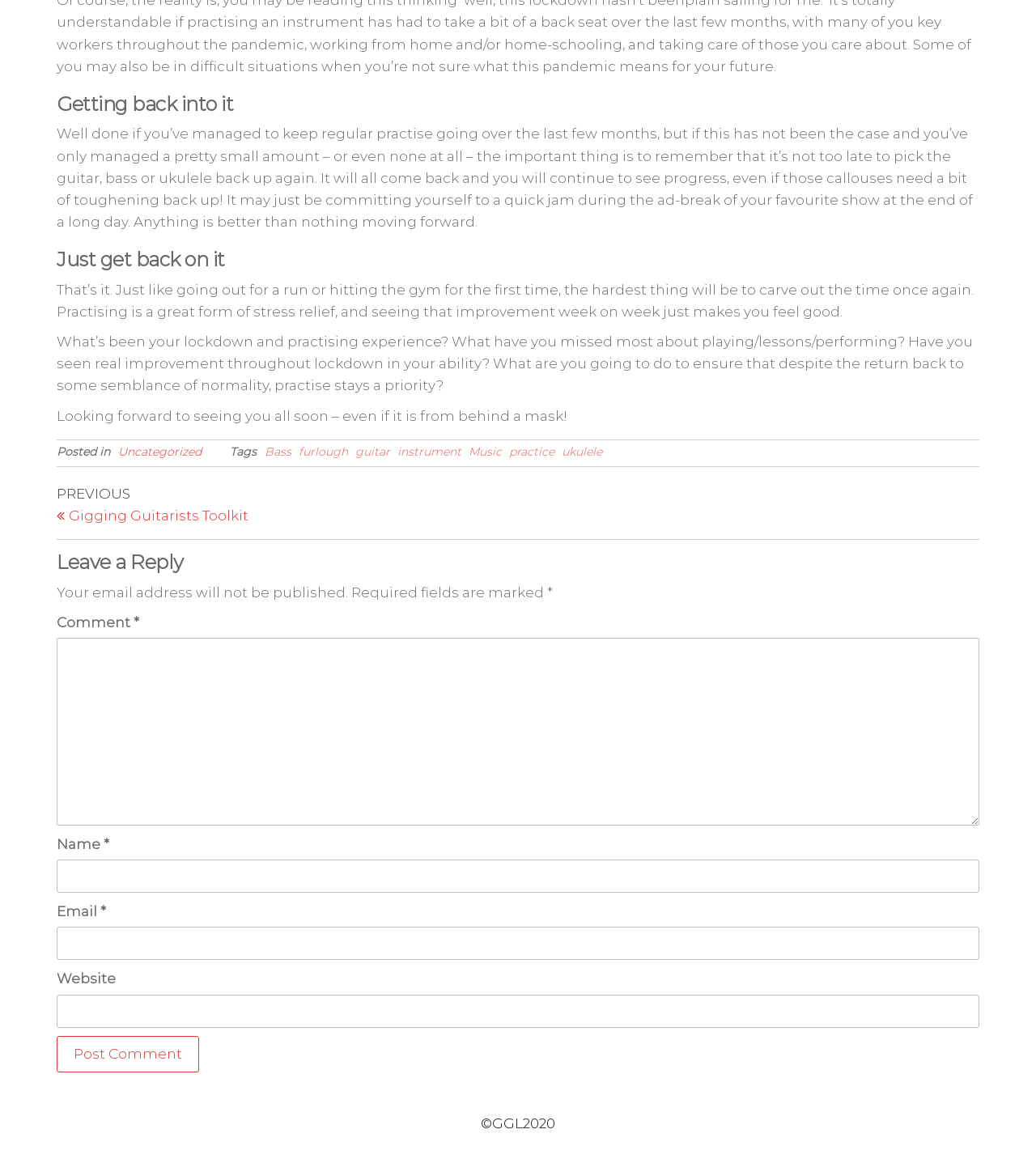Find the bounding box of the element with the following description: "Uncategorized". The coordinates must be four float numbers between 0 and 1, formatted as [left, top, right, bottom].

[0.114, 0.383, 0.195, 0.396]